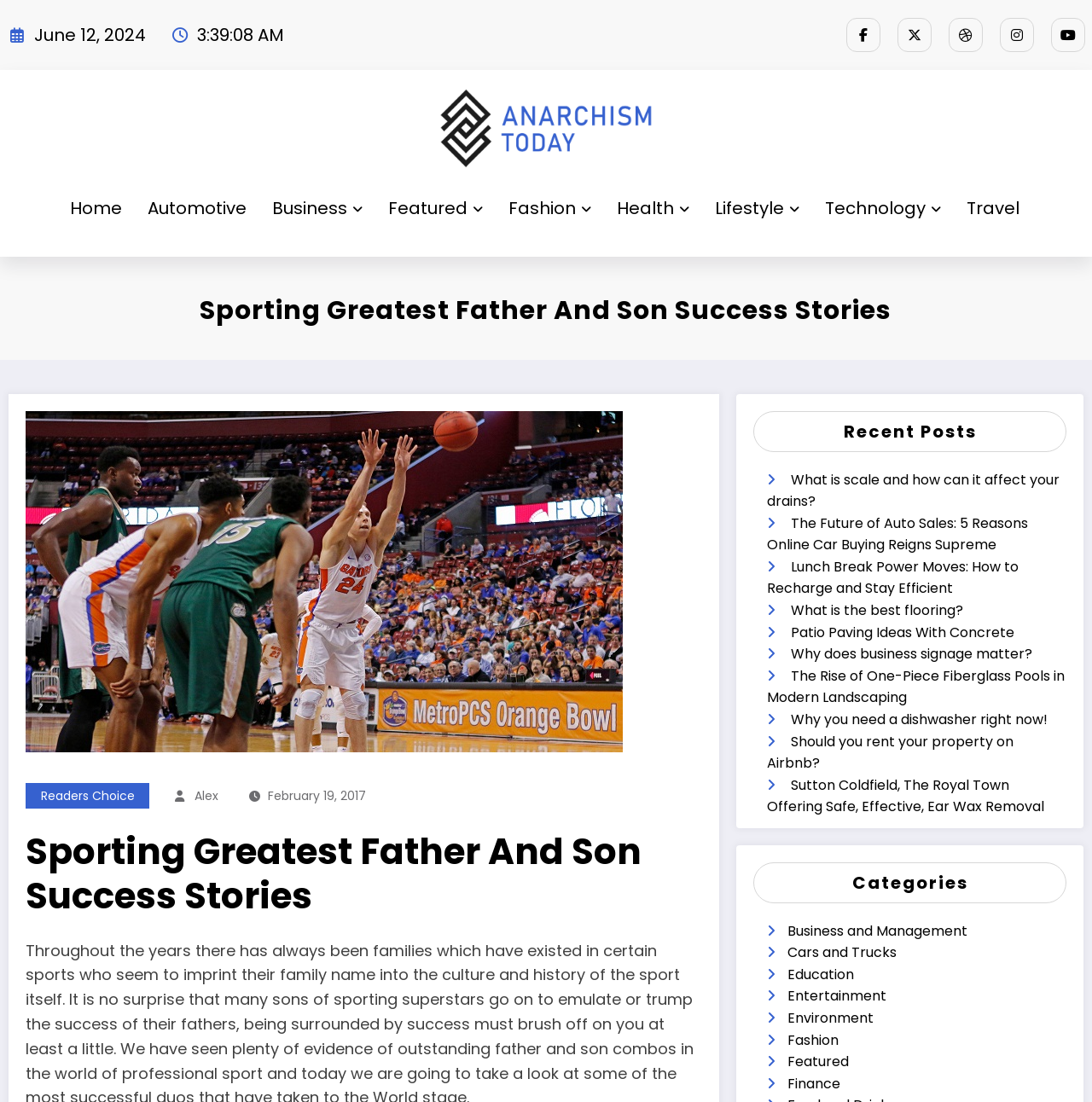Analyze the image and give a detailed response to the question:
How many recent posts are listed on the webpage?

I looked at the section titled 'Recent Posts' and counted the number of articles listed. There are 9 recent posts listed on the webpage.